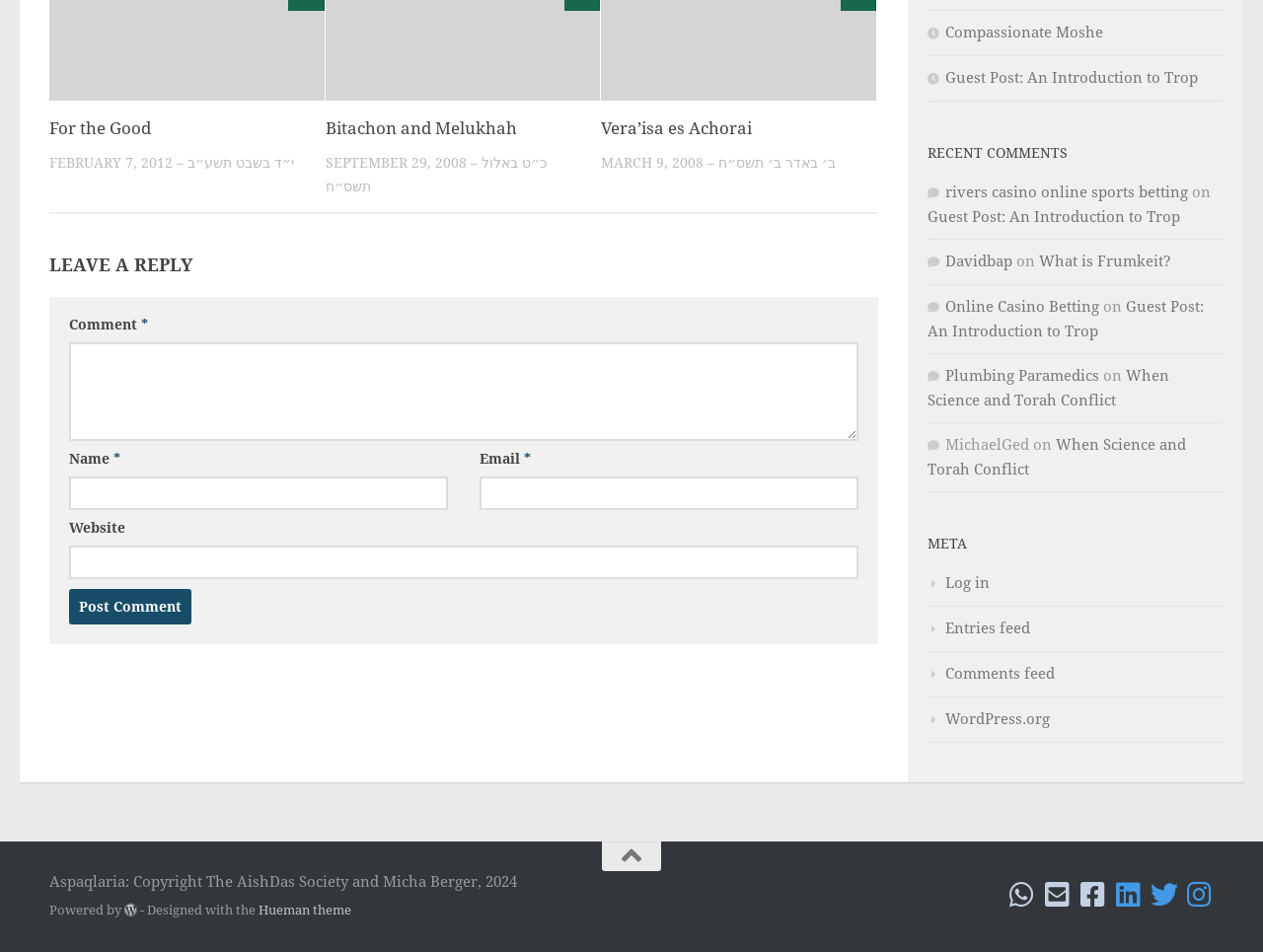How many links are there in the 'RECENT COMMENTS' section?
Use the screenshot to answer the question with a single word or phrase.

8